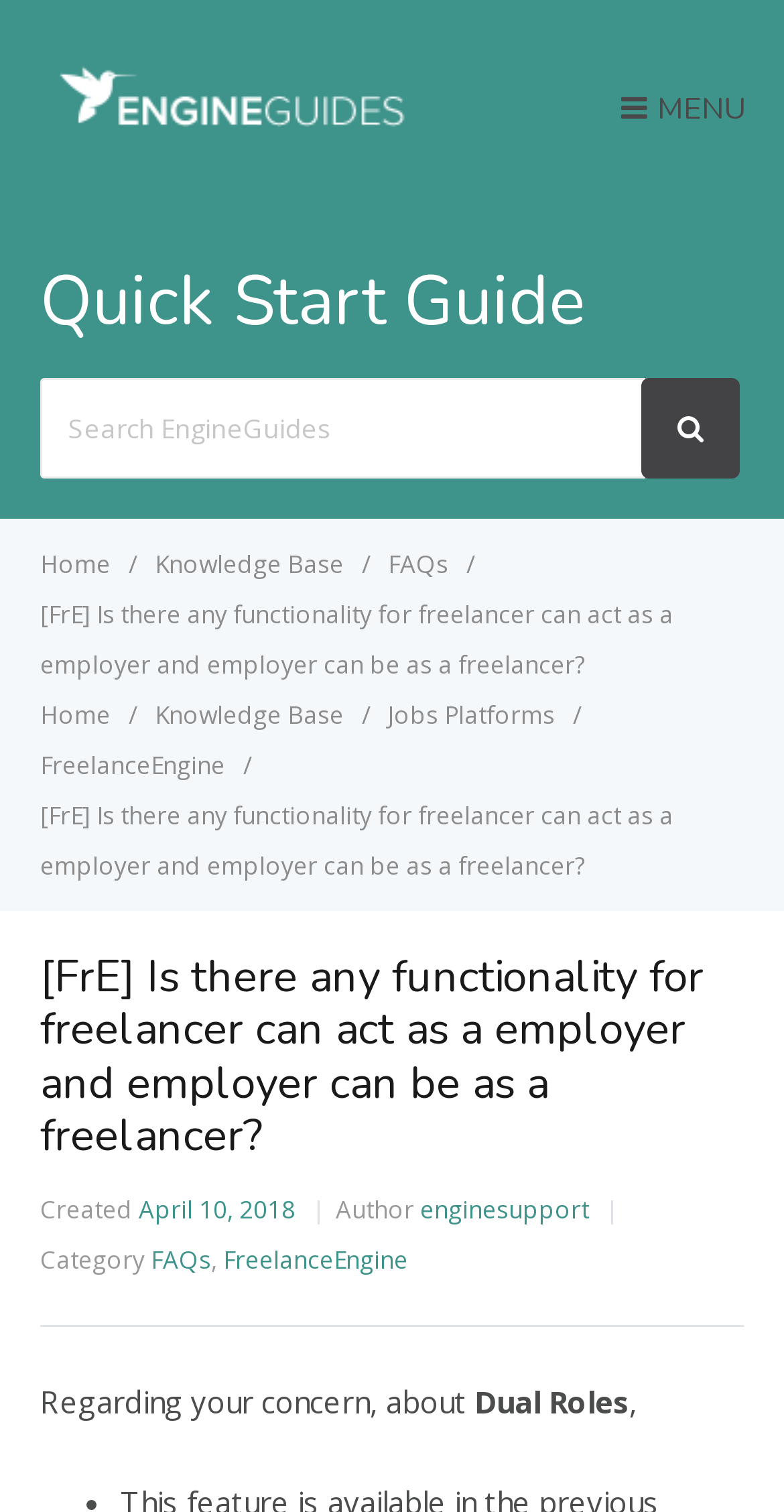Locate the bounding box coordinates of the area that needs to be clicked to fulfill the following instruction: "Click on the menu button". The coordinates should be in the format of four float numbers between 0 and 1, namely [left, top, right, bottom].

[0.664, 0.061, 0.949, 0.082]